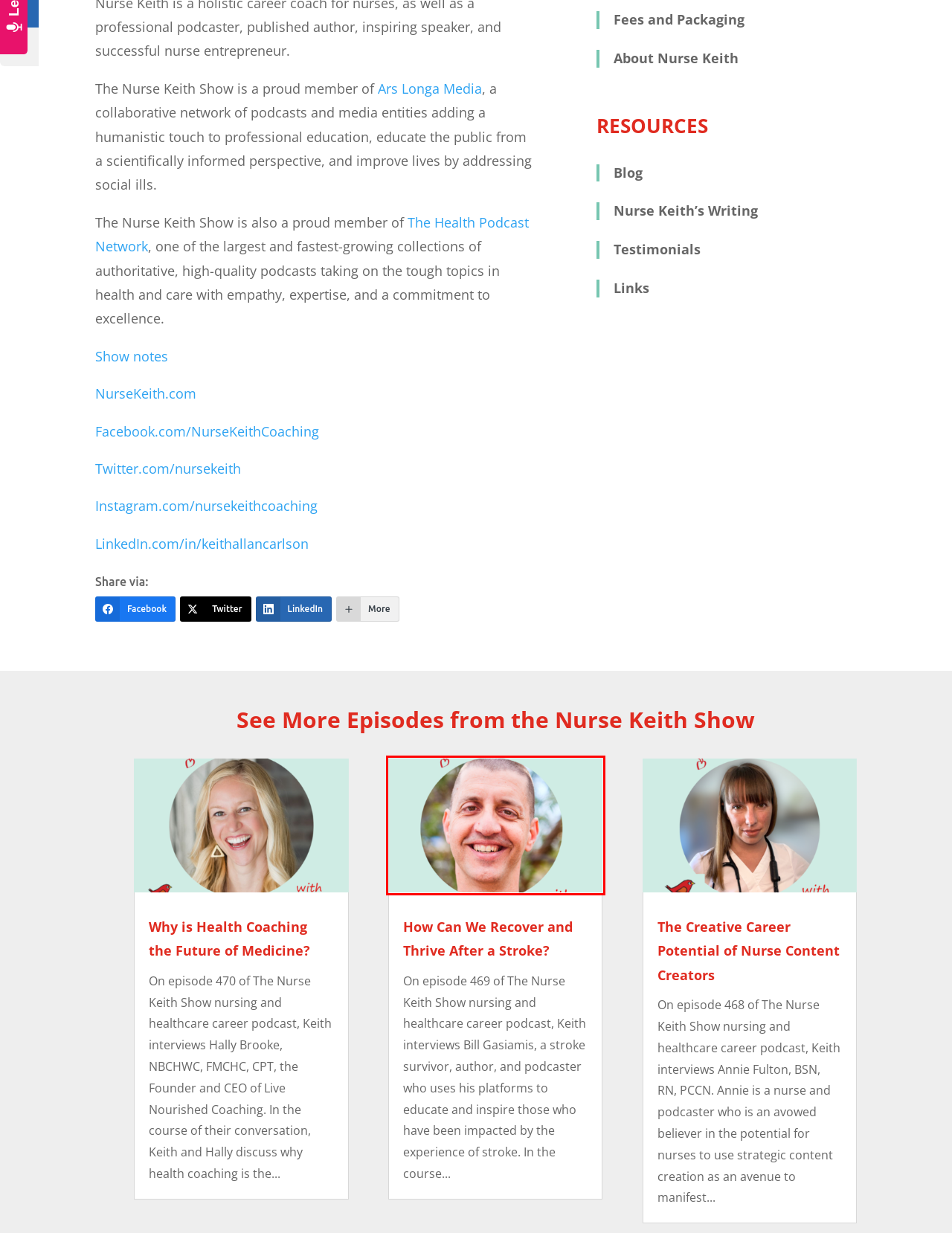You have a screenshot showing a webpage with a red bounding box highlighting an element. Choose the webpage description that best fits the new webpage after clicking the highlighted element. The descriptions are:
A. the Nurse Keith show | Nurse Keith
B. Coaching | Nurse Keith
C. Resources | Nurse Keith
D. How Can We Recover and Thrive After a Stroke? | Nurse Keith
E. Nurse Keith | Holistic career coaching for nurses
F. The Creative Career Potential of Nurse Content Creators | Nurse Keith
G. Why is Health Coaching the Future of Medicine? | Nurse Keith
H. Ars Longa // Under Construction

D